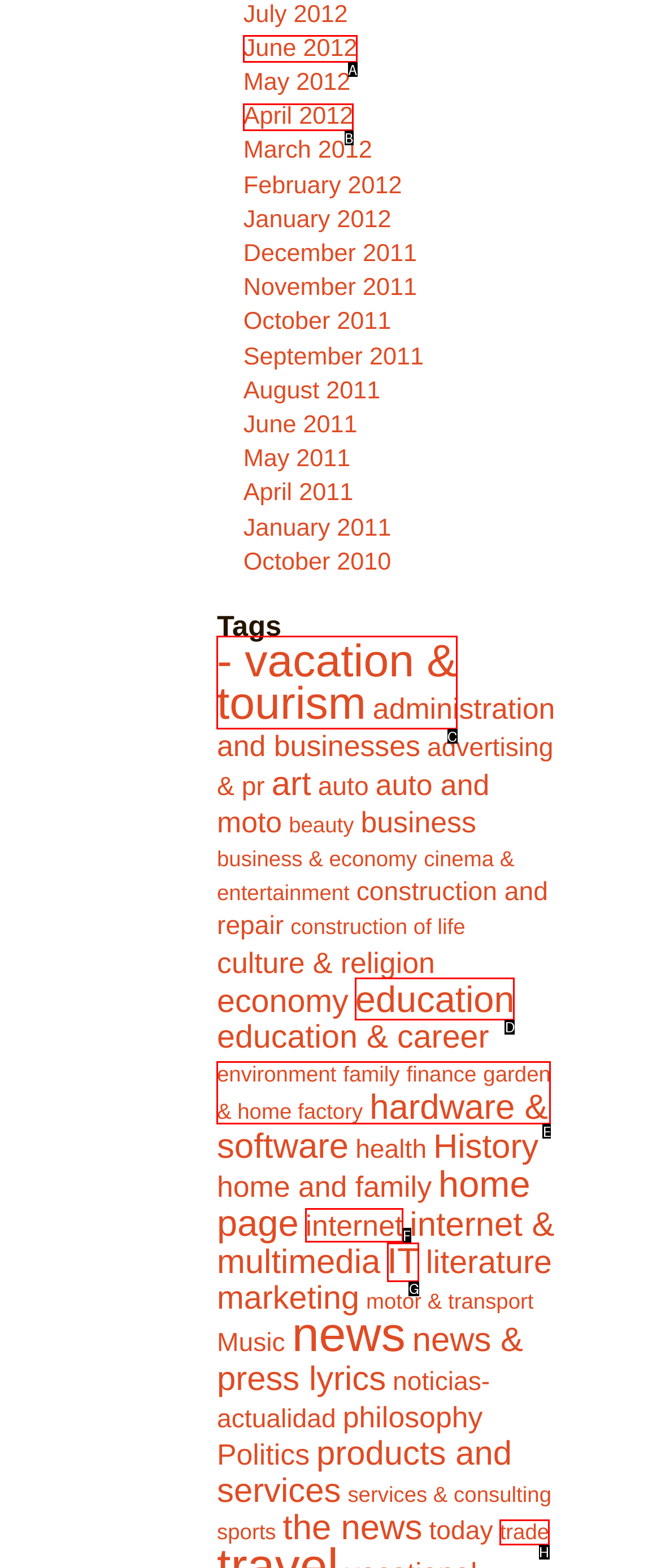From the options presented, which lettered element matches this description: education
Reply solely with the letter of the matching option.

D